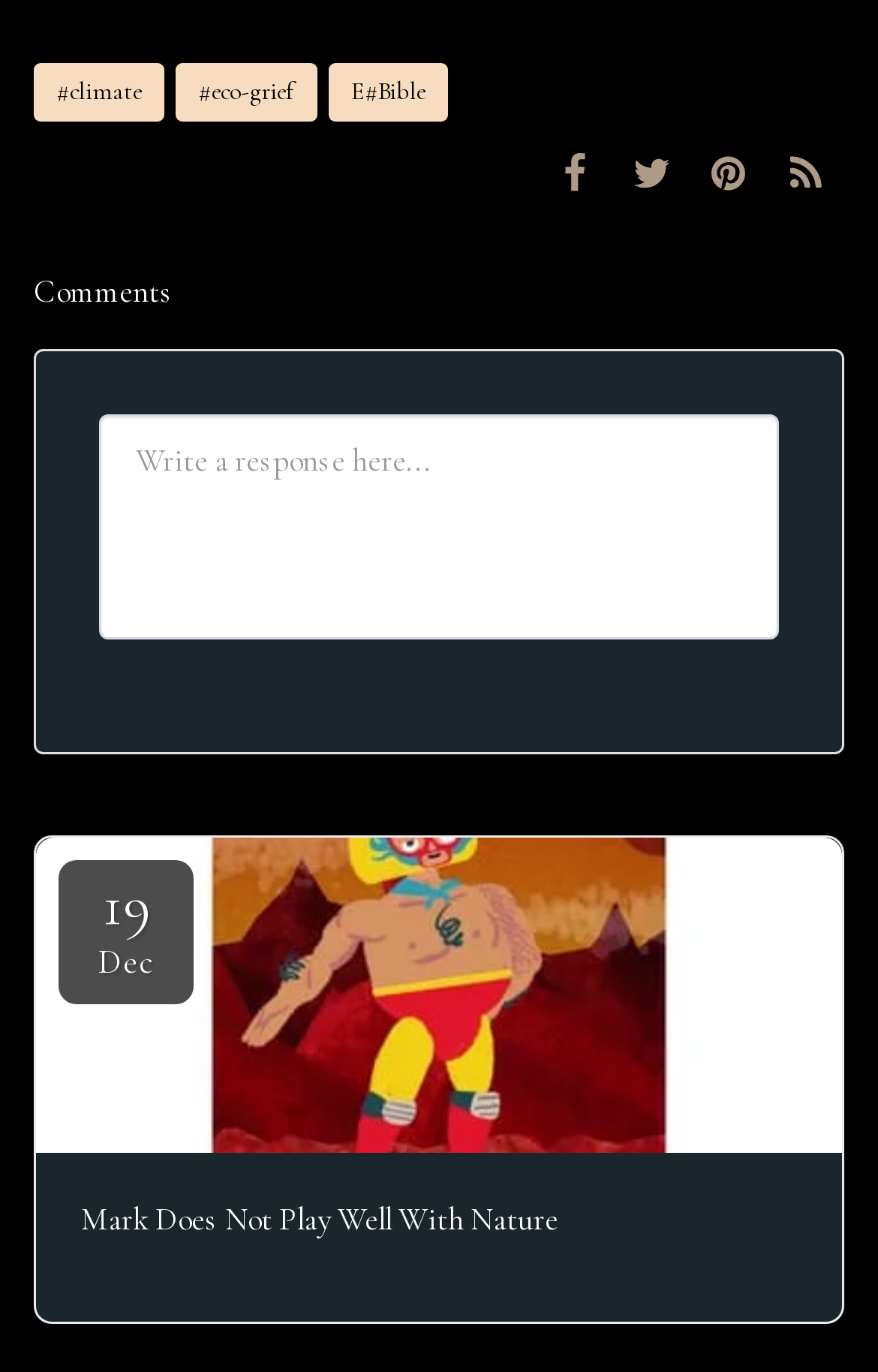Please provide the bounding box coordinate of the region that matches the element description: Home. Coordinates should be in the format (top-left x, top-left y, bottom-right x, bottom-right y) and all values should be between 0 and 1.

None